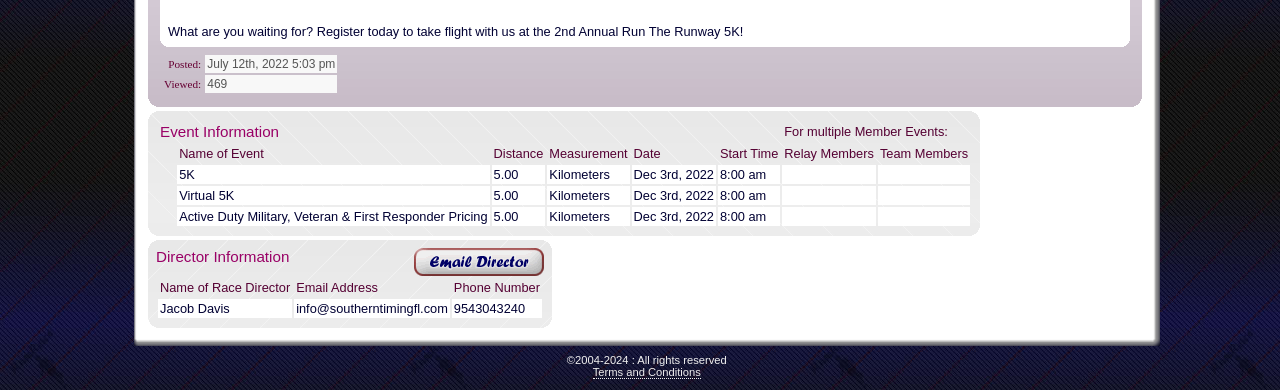What is the purpose of the 'Director Information' button?
Give a thorough and detailed response to the question.

The 'Director Information' button is located at the bottom of the webpage, and its purpose is to allow users to email the race directors, as indicated by the button's label.